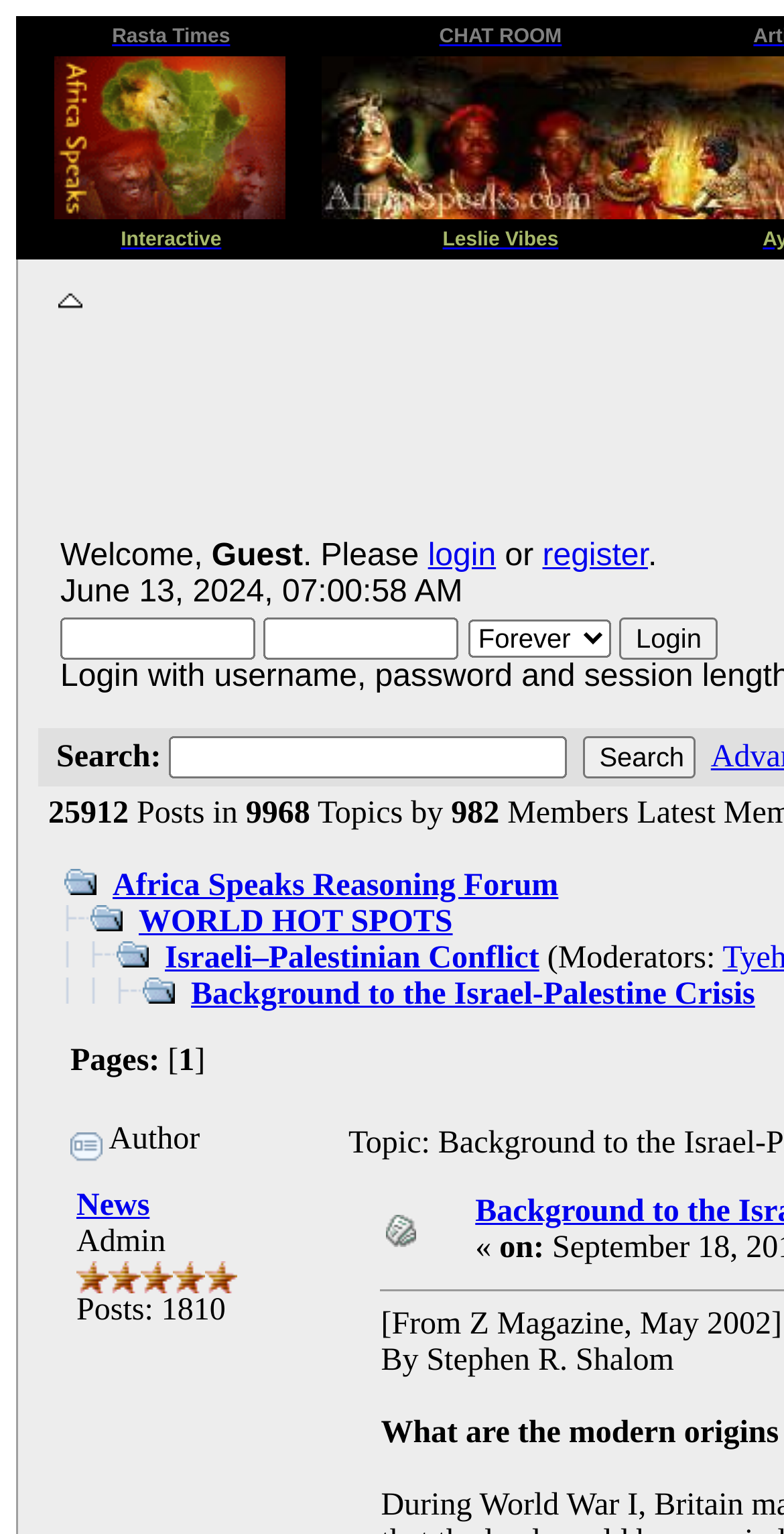Create an elaborate caption that covers all aspects of the webpage.

The webpage is titled "Background to the Israel-Palestine Crisis" and appears to be a forum or discussion board. At the top, there are several links and images, including a logo for "Rasta Times" and "Africa Speaks.com". Below this, there are links to "CHAT ROOM", "Africa Speaks Homepage", and "Interactive", as well as an image of the Africa Speaks logo.

On the left side of the page, there is a menu with links to "Home", "Help", "Login", and "Register", each accompanied by an icon. Below this, there is a search bar with a button to submit a search query.

The main content of the page appears to be a discussion thread or article about the Israeli-Palestinian conflict. The article is titled "Background to the Israel-Palestine Crisis" and has a byline "By Stephen R. Shalom". The text is divided into sections, with headings such as "WORLD HOT SPOTS" and "Israeli–Palestinian Conflict". There are also links to related topics and moderators' names.

Throughout the page, there are various icons and images, including plus signs, minus signs, and vertical lines, which appear to be used to organize and navigate the content. There are also several text boxes and buttons, including a login button and a search button.